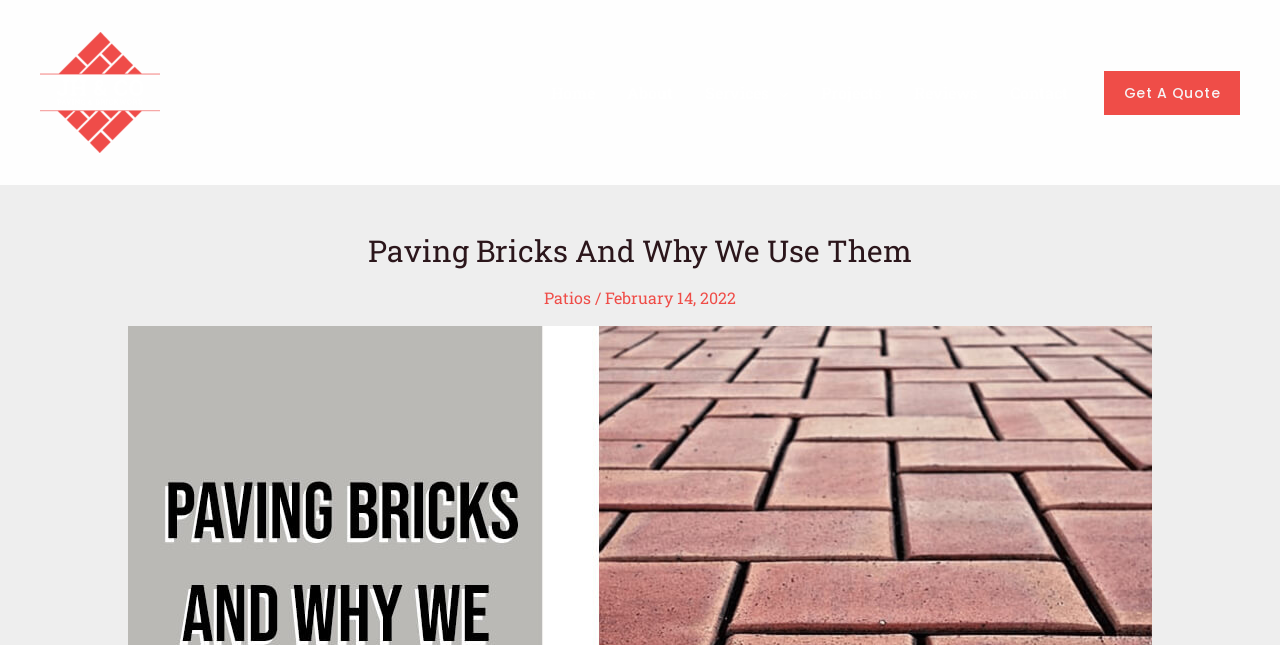Identify the bounding box for the given UI element using the description provided. Coordinates should be in the format (top-left x, top-left y, bottom-right x, bottom-right y) and must be between 0 and 1. Here is the description: About

[0.477, 0.086, 0.538, 0.201]